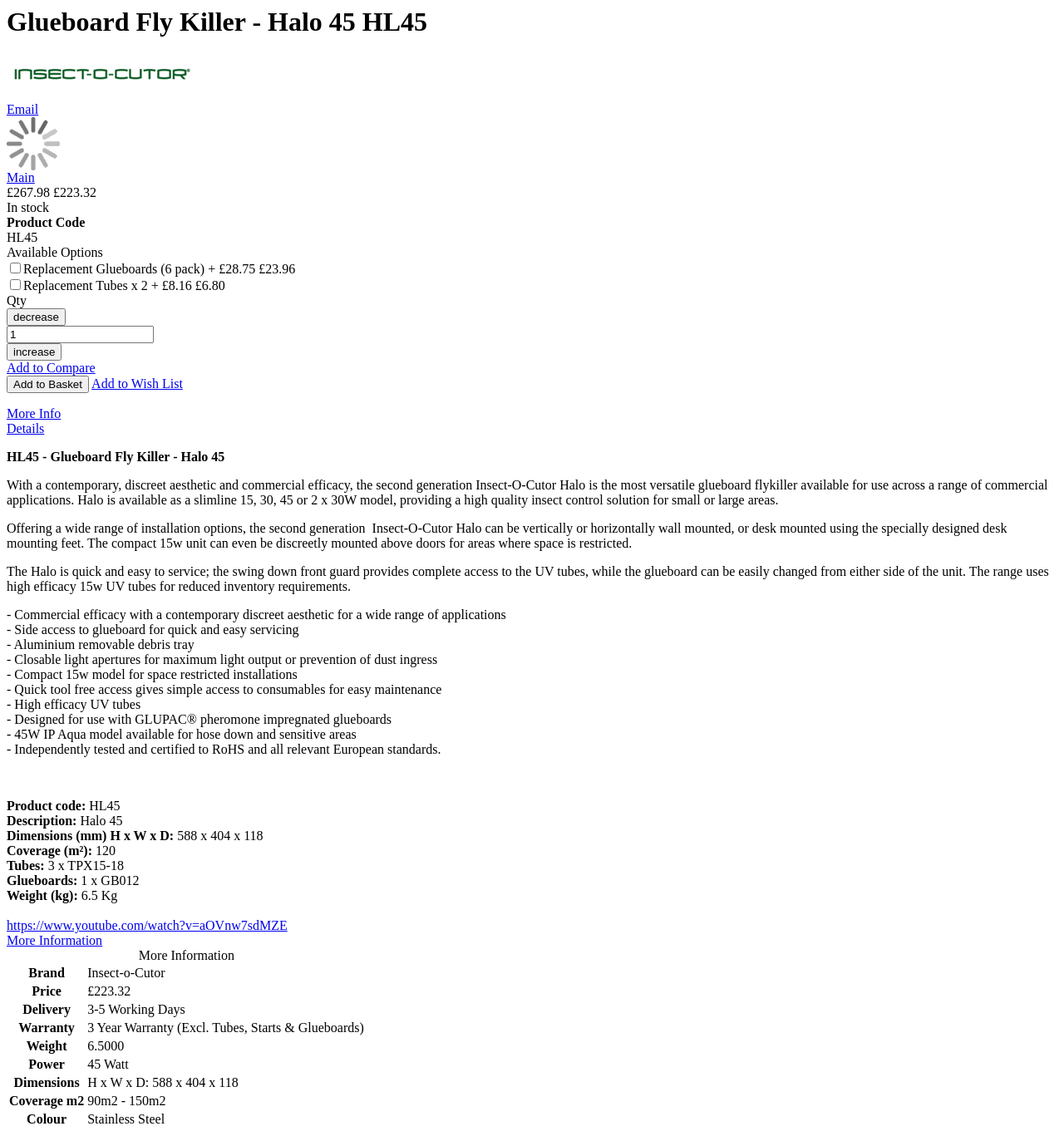Answer the following inquiry with a single word or phrase:
How many tubes does the Glueboard Fly Killer have?

3